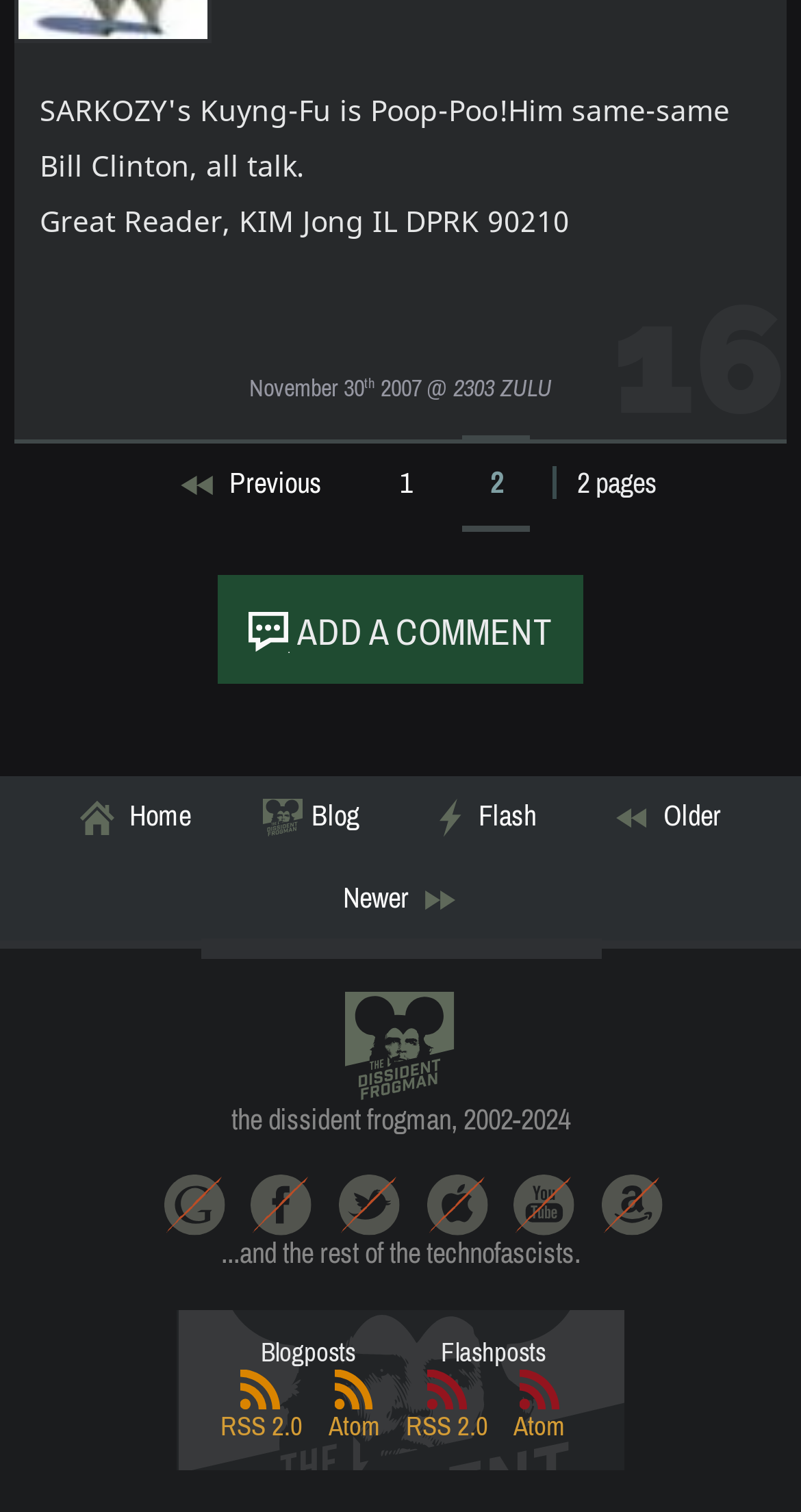Determine the bounding box coordinates for the element that should be clicked to follow this instruction: "go to home page". The coordinates should be given as four float numbers between 0 and 1, in the format [left, top, right, bottom].

[0.055, 0.514, 0.283, 0.568]